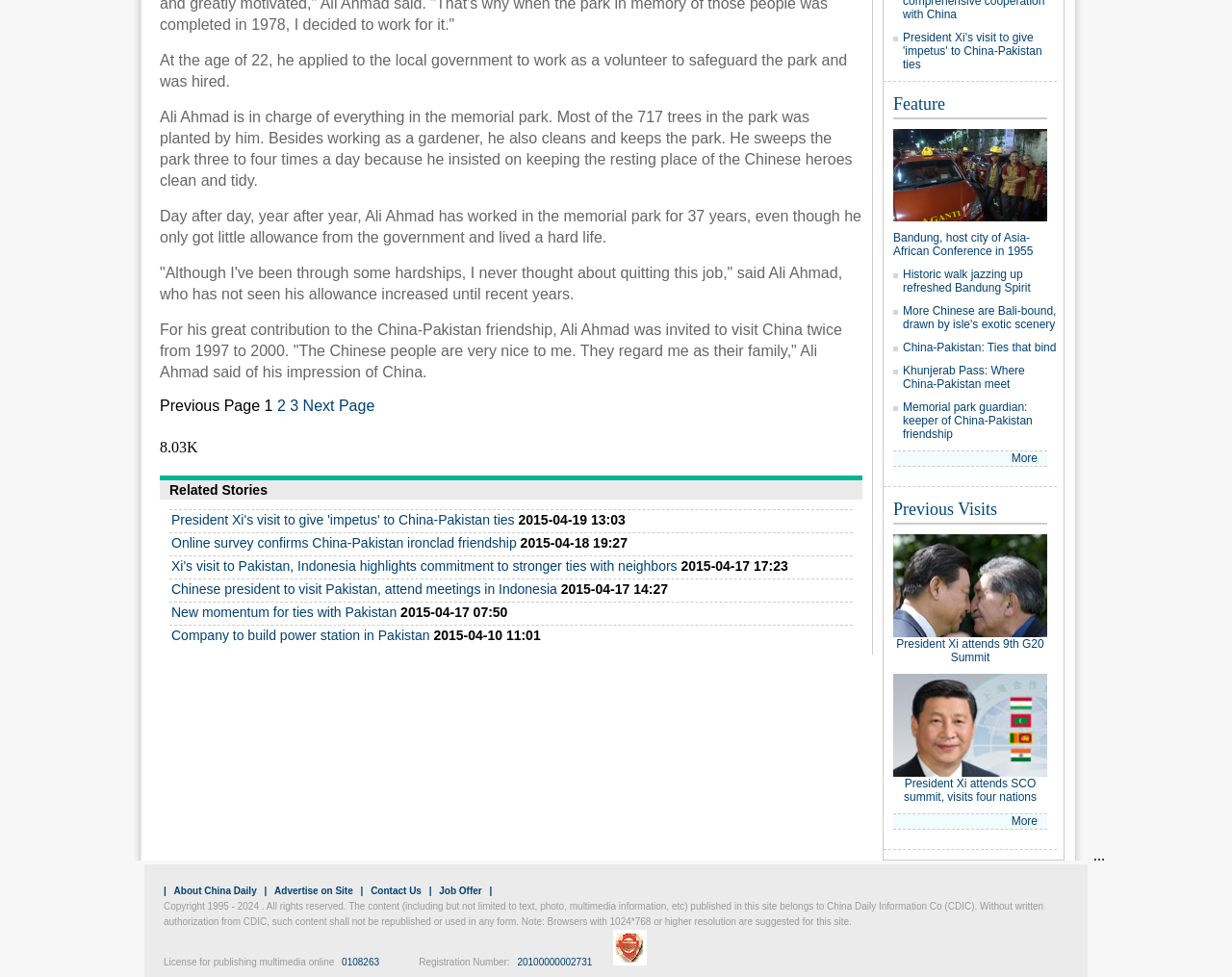Can you identify the bounding box coordinates of the clickable region needed to carry out this instruction: 'Click on 'Previous Page''? The coordinates should be four float numbers within the range of 0 to 1, stated as [left, top, right, bottom].

[0.13, 0.407, 0.211, 0.424]